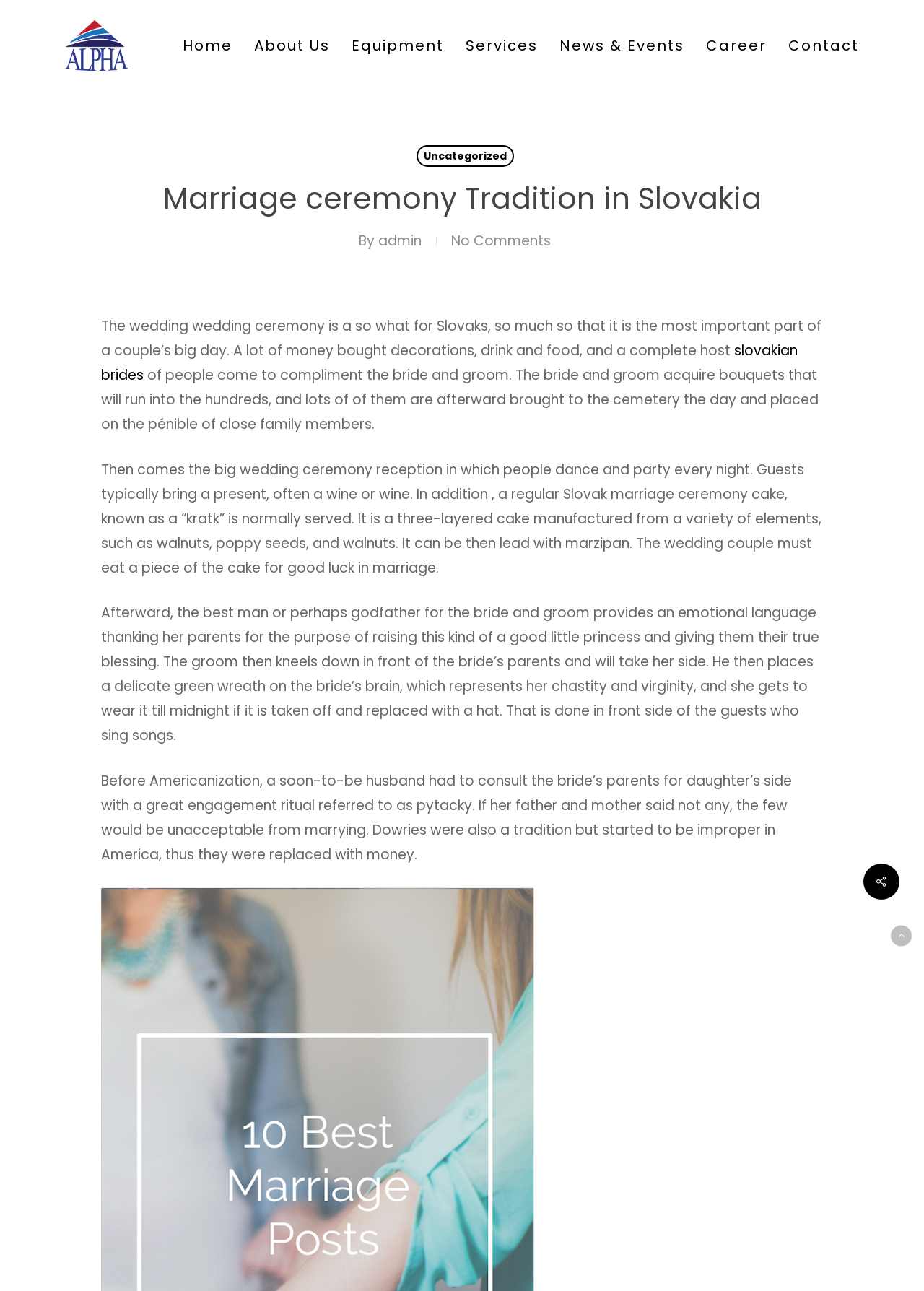What is the purpose of the green wreath in the Slovak marriage ceremony?
Provide a detailed answer to the question using information from the image.

According to the text, the green wreath is placed on the bride's head by the groom, and it represents her chastity and virginity. It is worn until midnight when it is replaced with a hat.